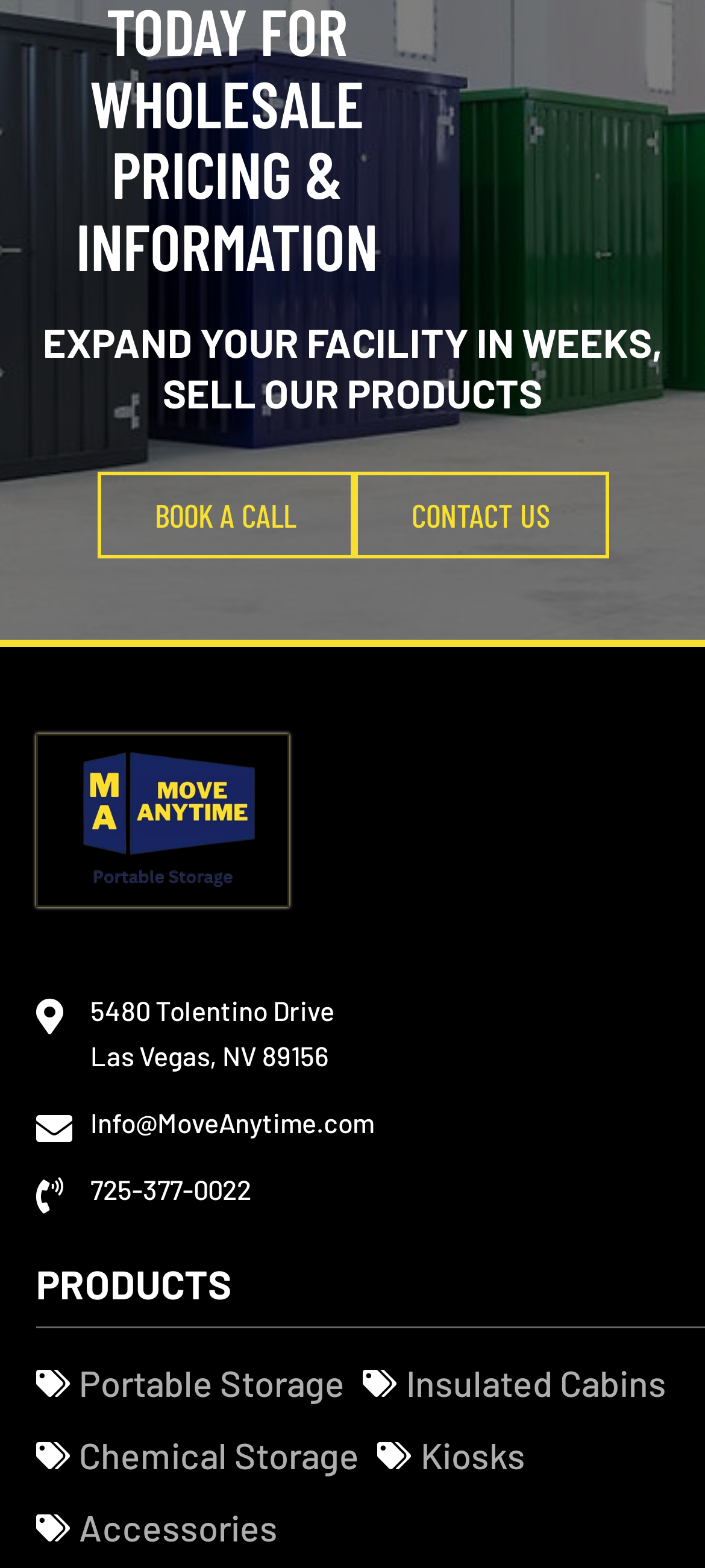Identify the bounding box coordinates of the area that should be clicked in order to complete the given instruction: "Book a call". The bounding box coordinates should be four float numbers between 0 and 1, i.e., [left, top, right, bottom].

[0.137, 0.301, 0.501, 0.357]